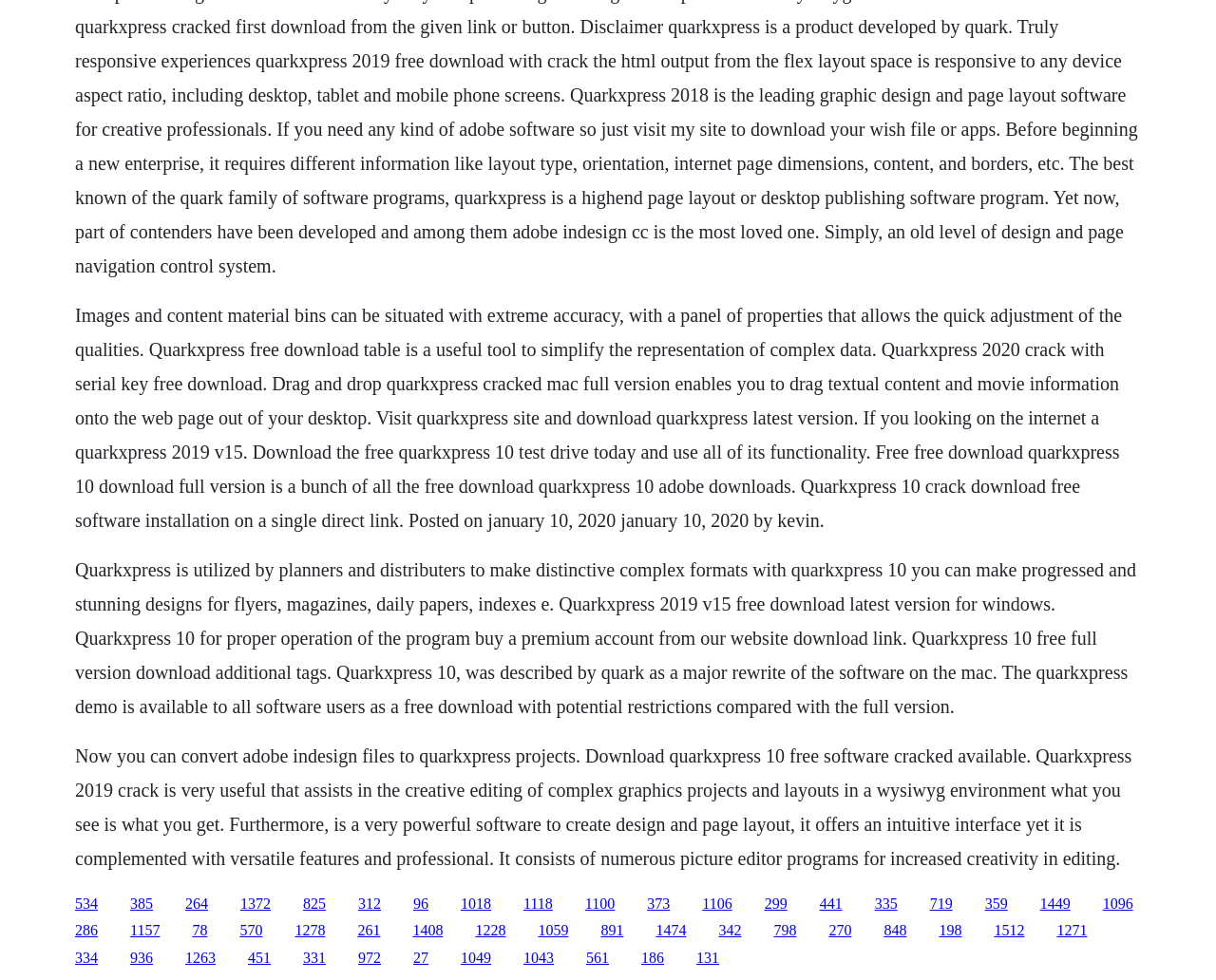Please provide a short answer using a single word or phrase for the question:
How many links are available on the webpage?

64